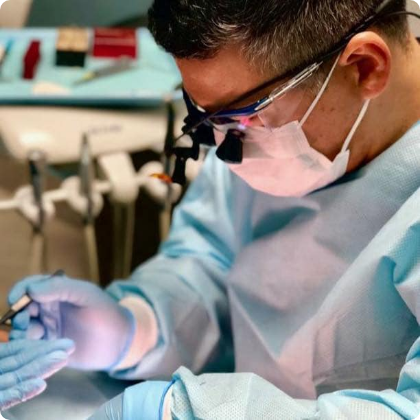Give a short answer to this question using one word or a phrase:
What type of glasses is Dr. Castillo using?

Magnifying glasses